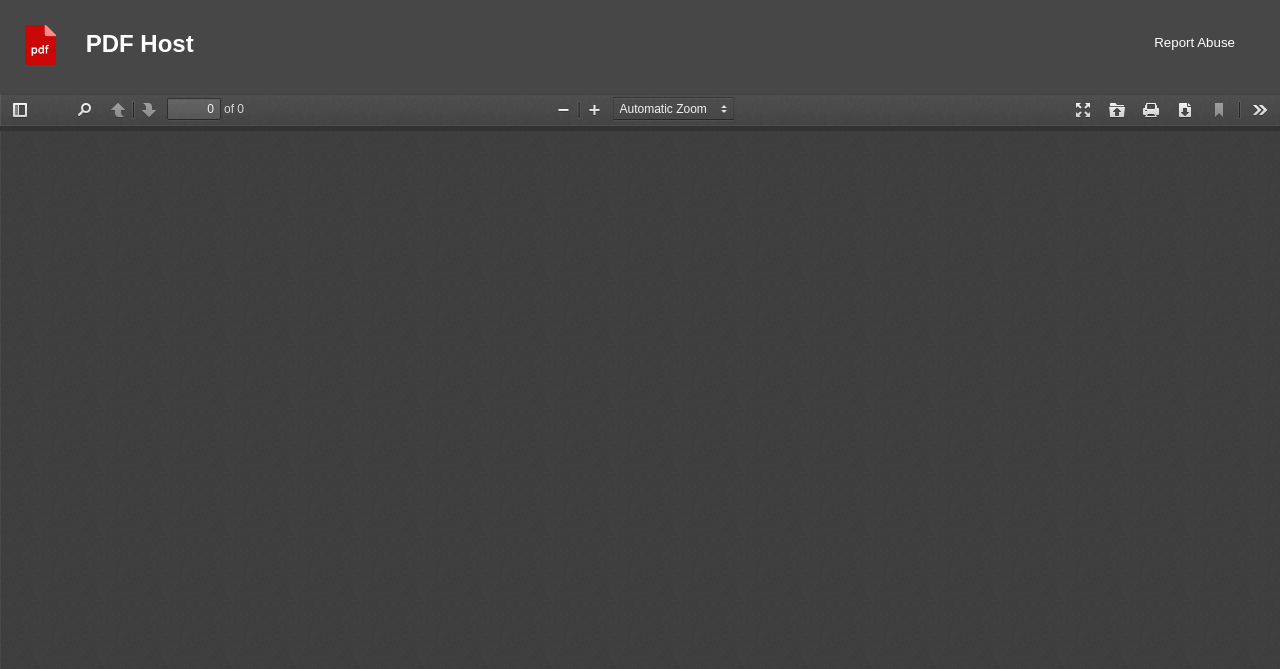Highlight the bounding box coordinates of the element that should be clicked to carry out the following instruction: "toggle sidebar". The coordinates must be given as four float numbers ranging from 0 to 1, i.e., [left, top, right, bottom].

[0.003, 0.145, 0.028, 0.182]